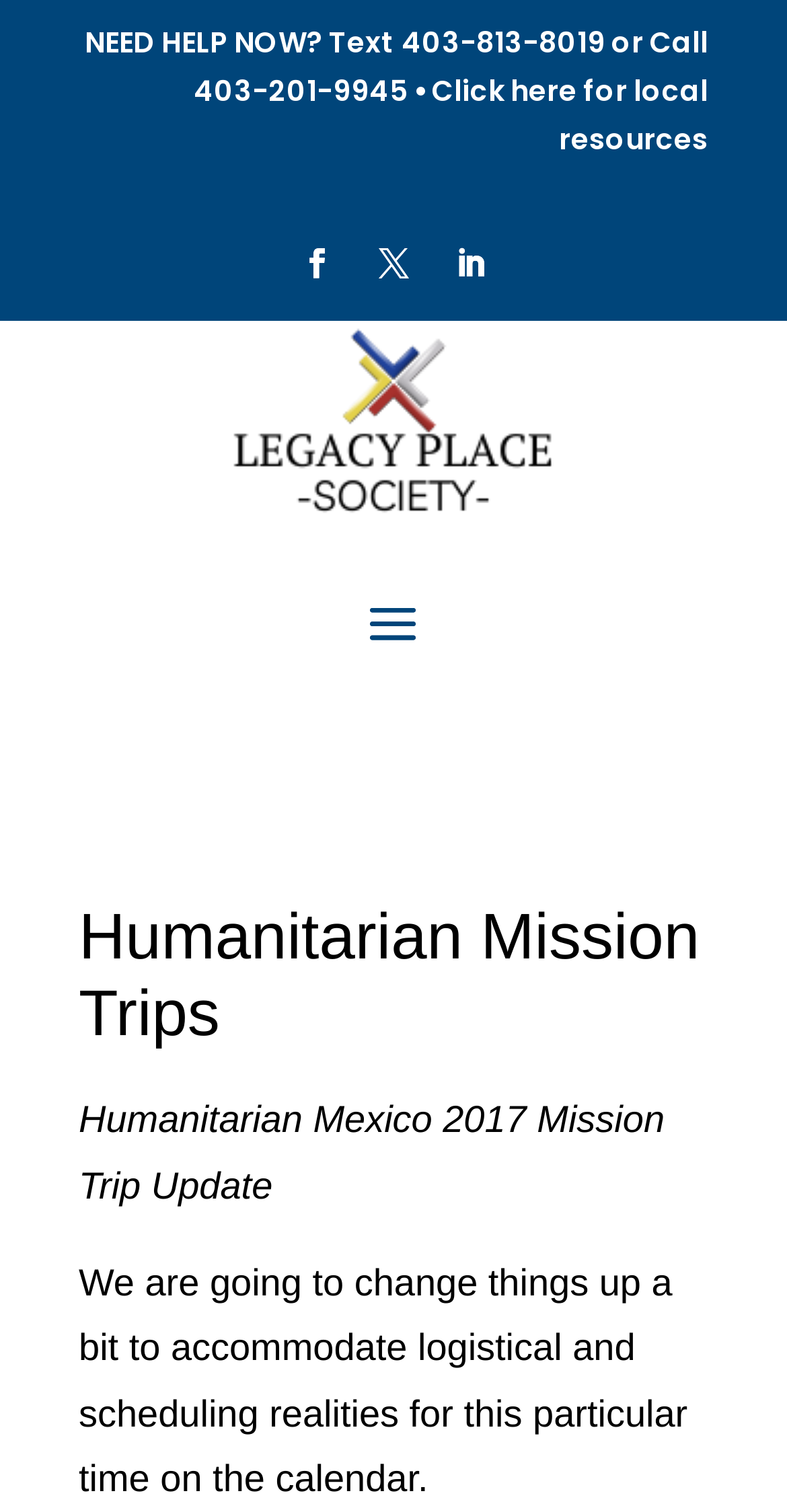Use one word or a short phrase to answer the question provided: 
How many social media links are there?

3